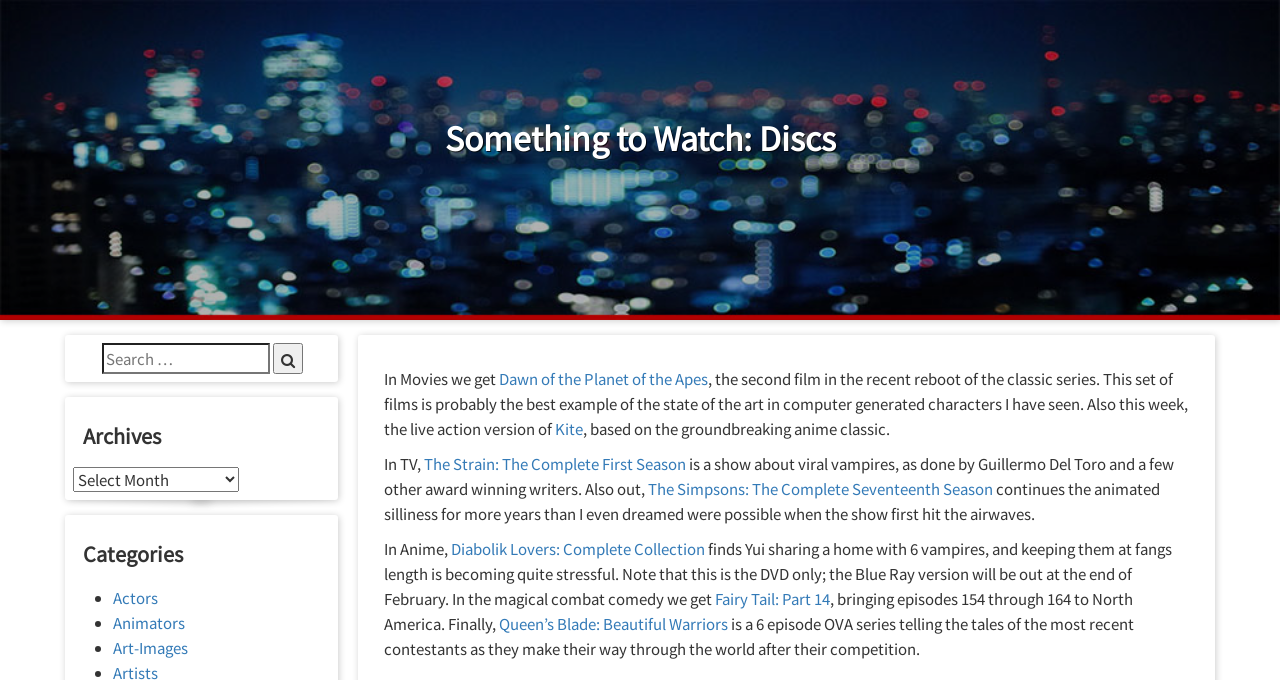Give a detailed account of the webpage.

The webpage is a blog or article page that discusses new releases in movies, TV shows, and anime. At the top, there is a listbox that spans the entire width of the page, containing an image with the title "Something to Watch: Discs" and a heading with the same title. Below the listbox, there is a section with a heading that reads "Something to Watch: Discs" again, which serves as an introduction to the content.

The main content is divided into three sections: Movies, TV, and Anime. In the Movies section, there are two paragraphs of text that discuss the releases of "Dawn of the Planet of the Apes" and "Kite". The text is accompanied by links to these movie titles. In the TV section, there is a paragraph that discusses the release of "The Strain: The Complete First Season" and "The Simpsons: The Complete Seventeenth Season", with links to these titles as well. In the Anime section, there are three paragraphs that discuss the releases of "Diabolik Lovers: Complete Collection", "Fairy Tail: Part 14", and "Queen’s Blade: Beautiful Warriors", with links to these titles.

On the right side of the page, there is a search bar with a searchbox and a button. Below the search bar, there are three headings: "Archives", "Categories", and a combobox with the label "Archives". Under the "Categories" heading, there is a list of links to categories such as "Actors", "Animators", and "Art-Images", each preceded by a bullet point.

Overall, the webpage has a simple and organized layout, with clear headings and concise text that makes it easy to navigate and find information about new releases in movies, TV shows, and anime.